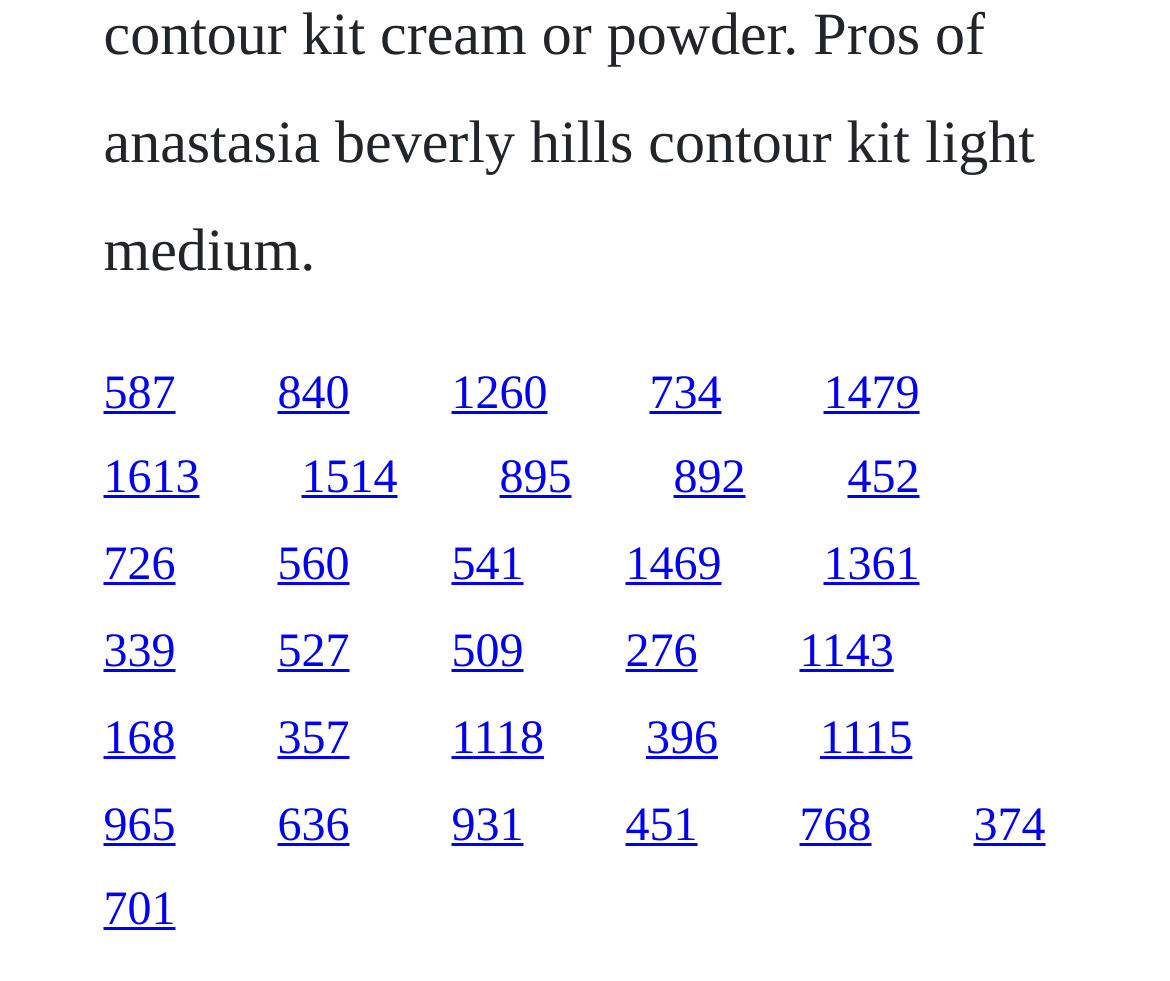Please mark the bounding box coordinates of the area that should be clicked to carry out the instruction: "go to the fifth link".

[0.704, 0.375, 0.786, 0.427]